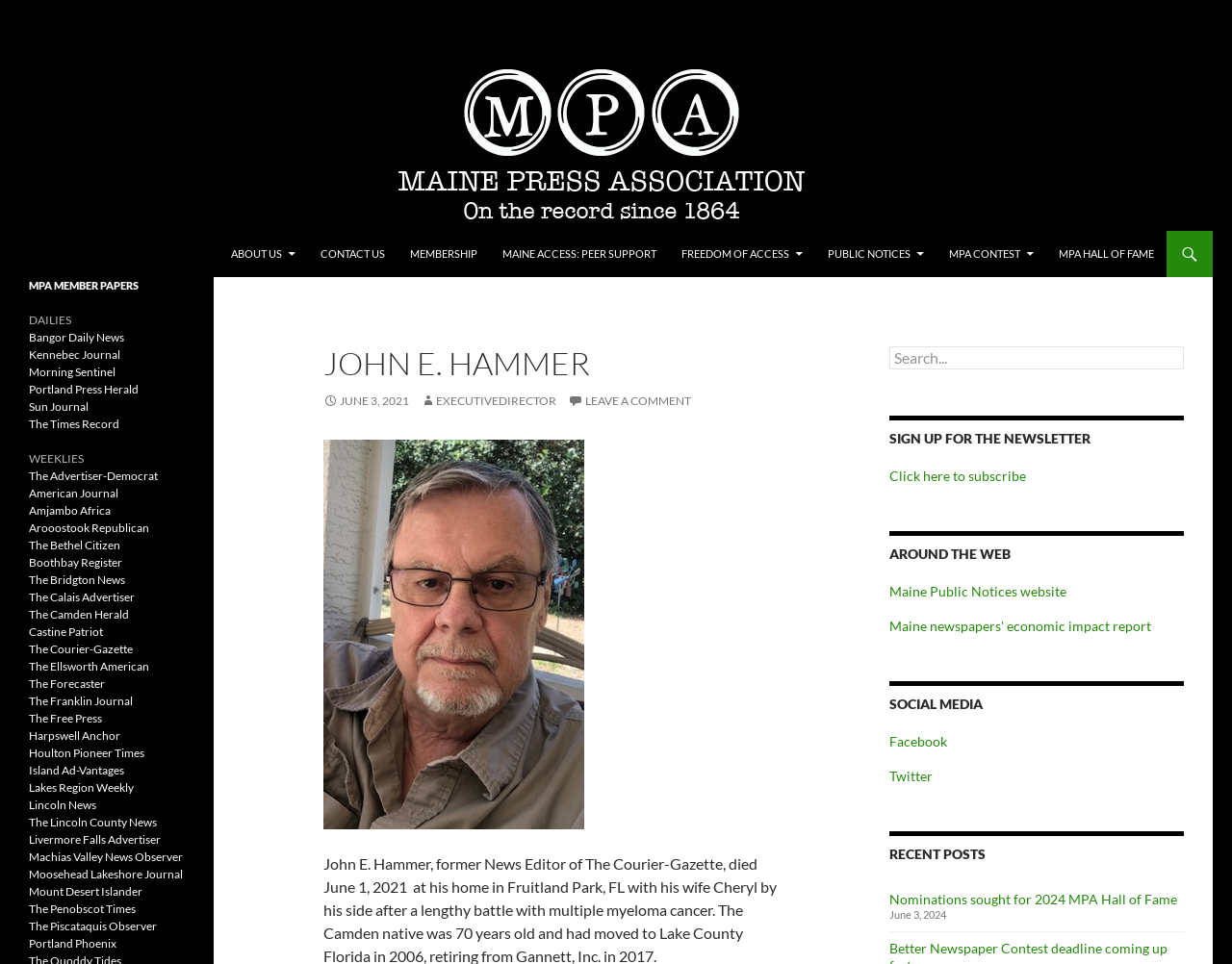Please identify the bounding box coordinates of the clickable region that I should interact with to perform the following instruction: "Learn about the MPA Hall of Fame". The coordinates should be expressed as four float numbers between 0 and 1, i.e., [left, top, right, bottom].

[0.85, 0.24, 0.946, 0.287]